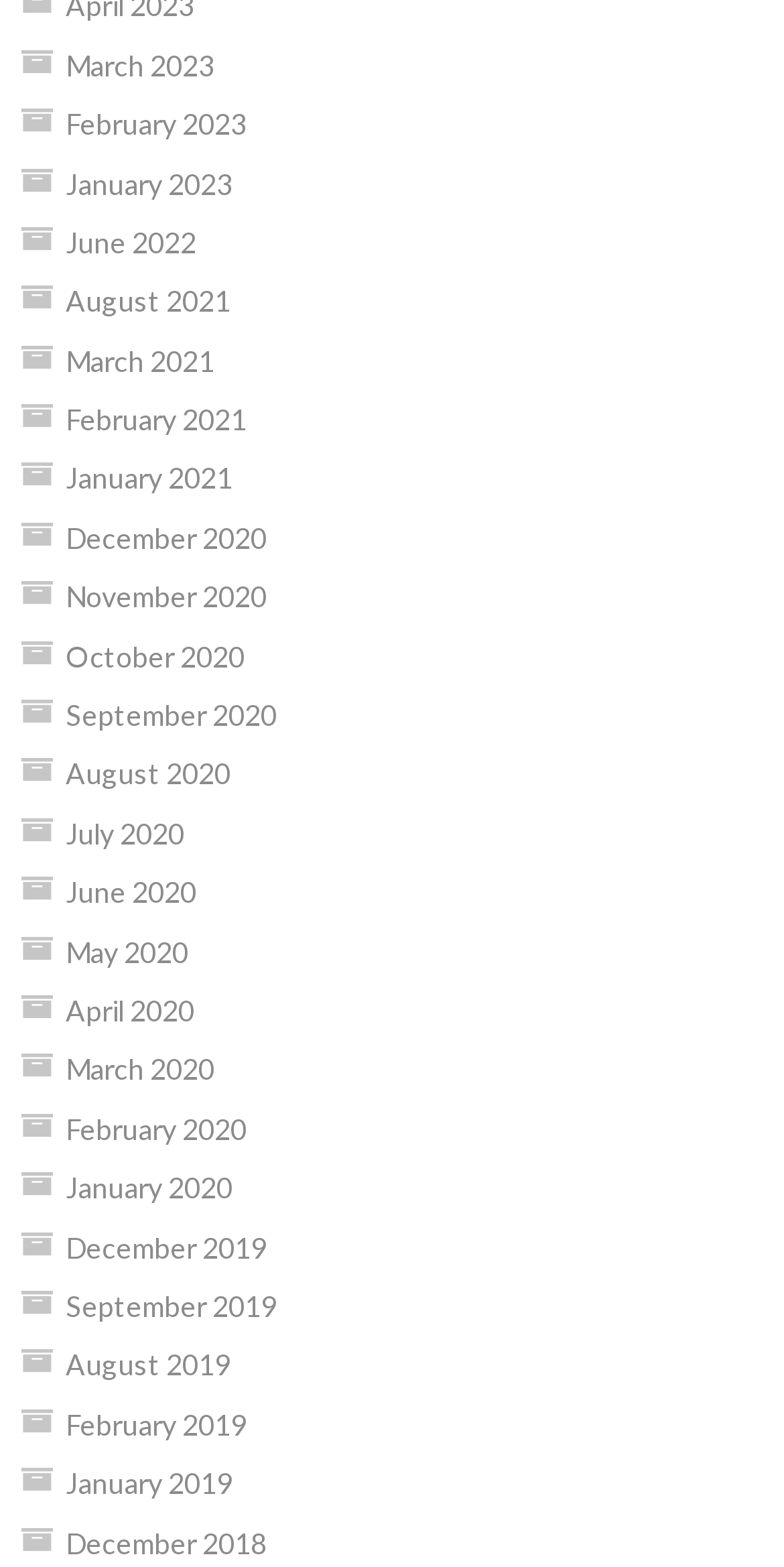Please find the bounding box coordinates for the clickable element needed to perform this instruction: "View August 2020".

[0.084, 0.483, 0.294, 0.505]